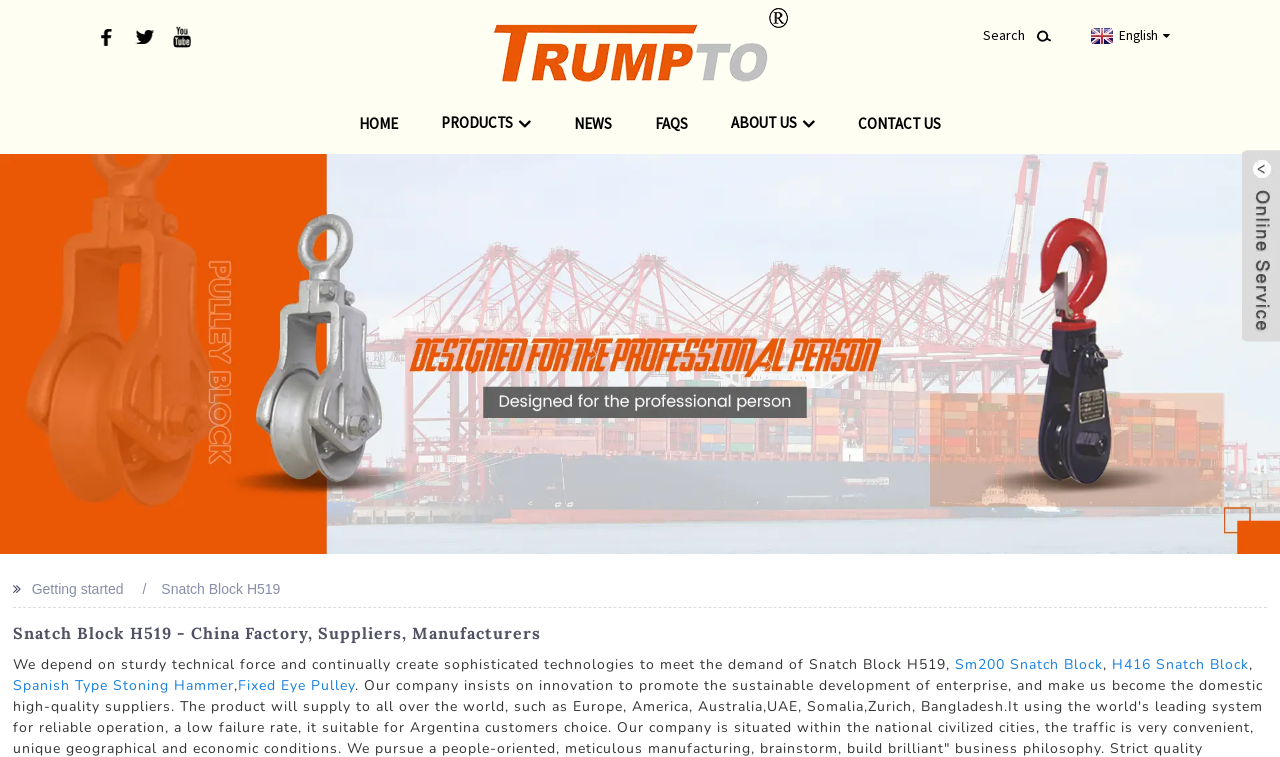Determine the bounding box coordinates for the clickable element to execute this instruction: "Go to the HOME page". Provide the coordinates as four float numbers between 0 and 1, i.e., [left, top, right, bottom].

[0.265, 0.124, 0.327, 0.203]